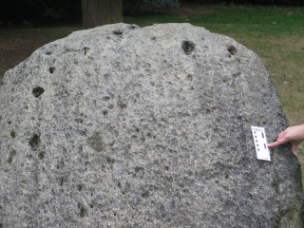Where is the Erratic Boulders located?
Please describe in detail the information shown in the image to answer the question.

According to the caption, the specific rock formation depicted in the image is part of the Erratic Boulders along the Louis Barrow Trail, which is located in the Cotteridge Park area, highlighting the region's geological history and unique features of boulders found in this area.